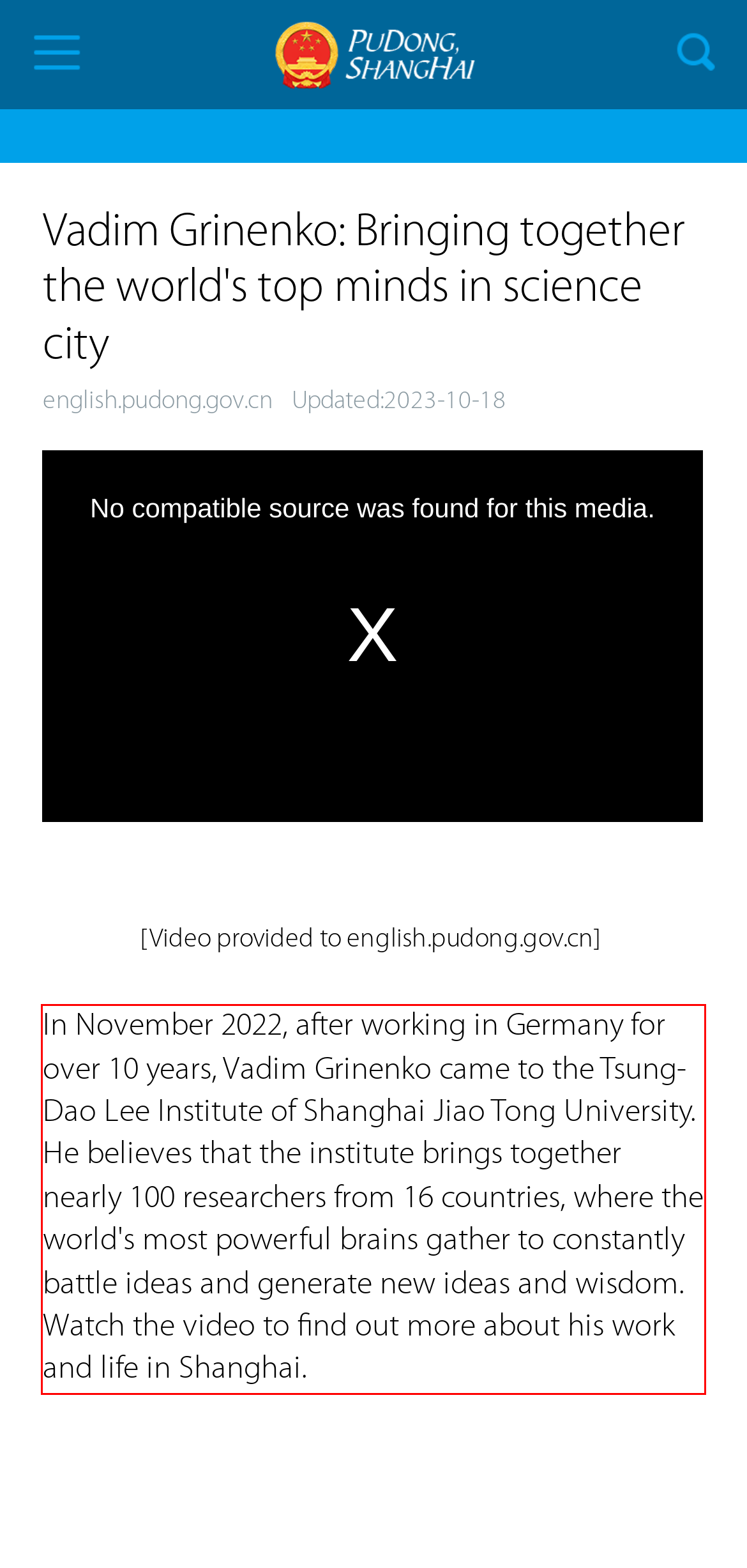Given a webpage screenshot, identify the text inside the red bounding box using OCR and extract it.

In November 2022, after working in Germany for over 10 years, Vadim Grinenko came to the Tsung-Dao Lee Institute of Shanghai Jiao Tong University. He believes that the institute brings together nearly 100 researchers from 16 countries, where the world's most powerful brains gather to constantly battle ideas and generate new ideas and wisdom. Watch the video to find out more about his work and life in Shanghai.